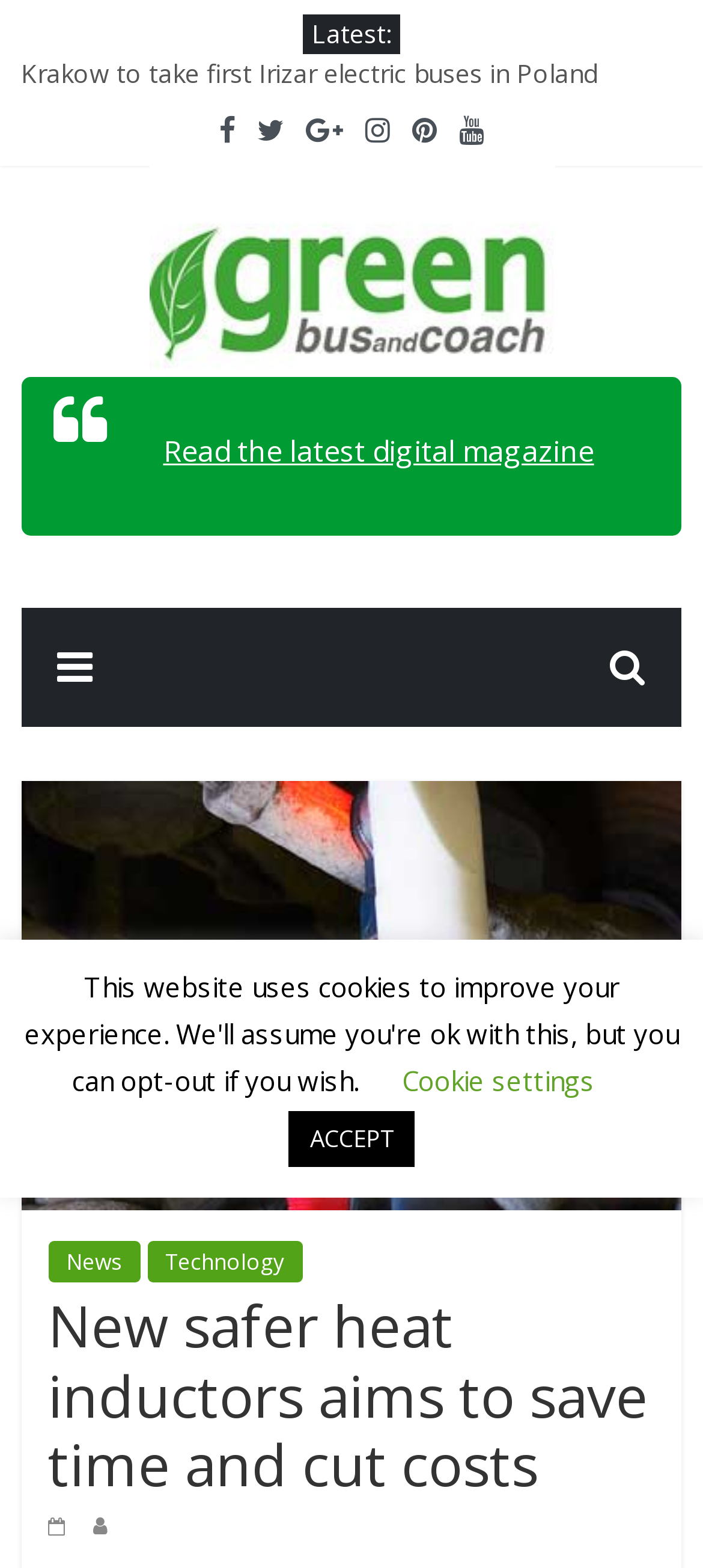Given the element description Read the latest digital magazine, identify the bounding box coordinates for the UI element on the webpage screenshot. The format should be (top-left x, top-left y, bottom-right x, bottom-right y), with values between 0 and 1.

[0.232, 0.275, 0.845, 0.3]